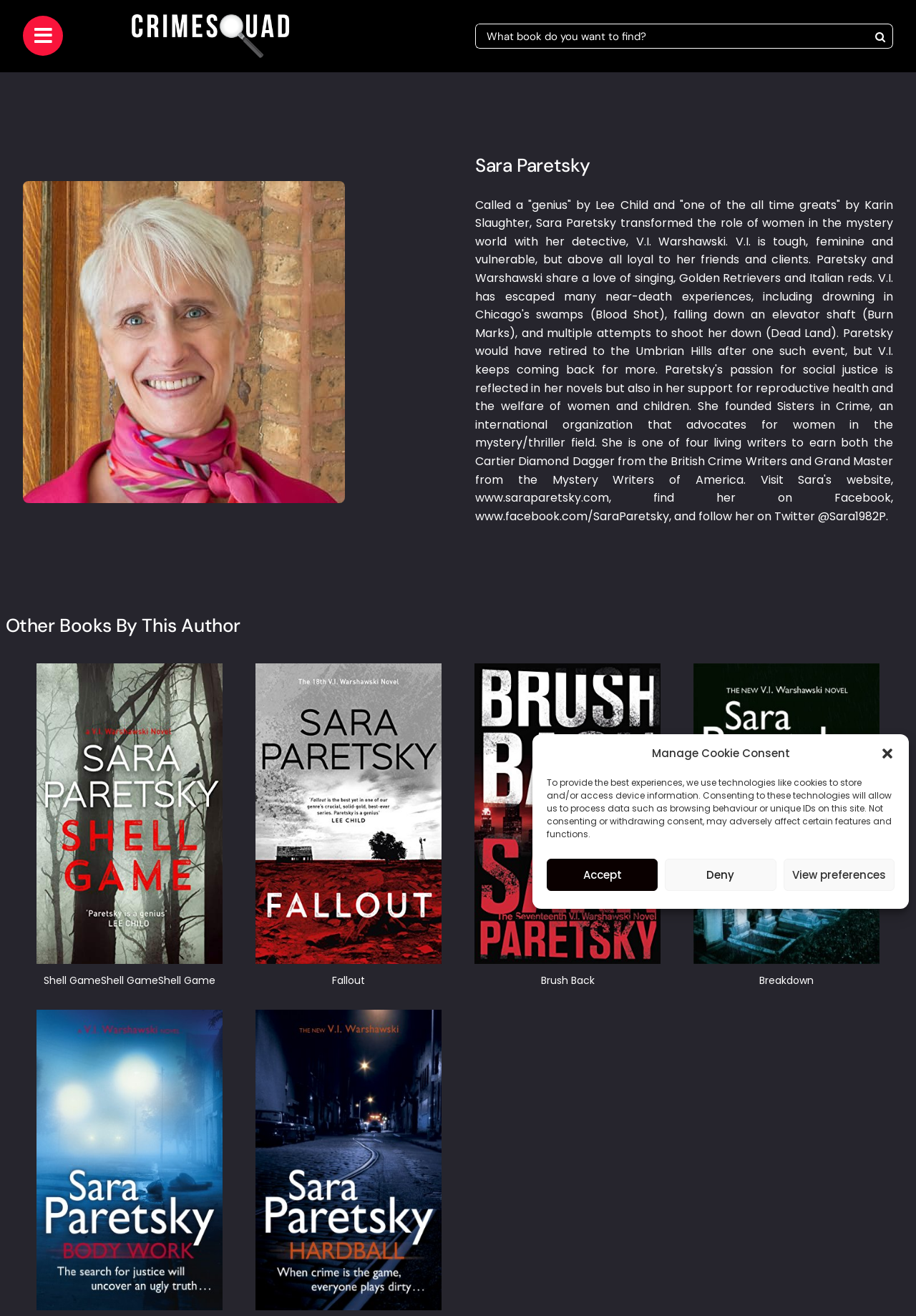Write a detailed summary of the webpage, including text, images, and layout.

The webpage is about Sara Paretsky, a crime writer. At the top, there is a dialog box for managing cookie consent, which can be closed by a button at the top right corner. Below the dialog box, there is a logo of CrimeSquad on the top left, and a search bar on the top right, where users can search for books. 

Below the search bar, there is a heading that reads "Sara Paretsky", followed by a brief biography of the author. The biography mentions her detective character, V.I. Warshawski, and her passion for social justice. It also provides links to her website, Facebook, and Twitter.

Further down, there is a heading that reads "Other Books By This Author", followed by a list of book titles with their corresponding images. The book titles include "Shell Game", "Fallout", "Brush Back", and "Breakdown", among others. Each book title is a link, and its image is displayed next to it.